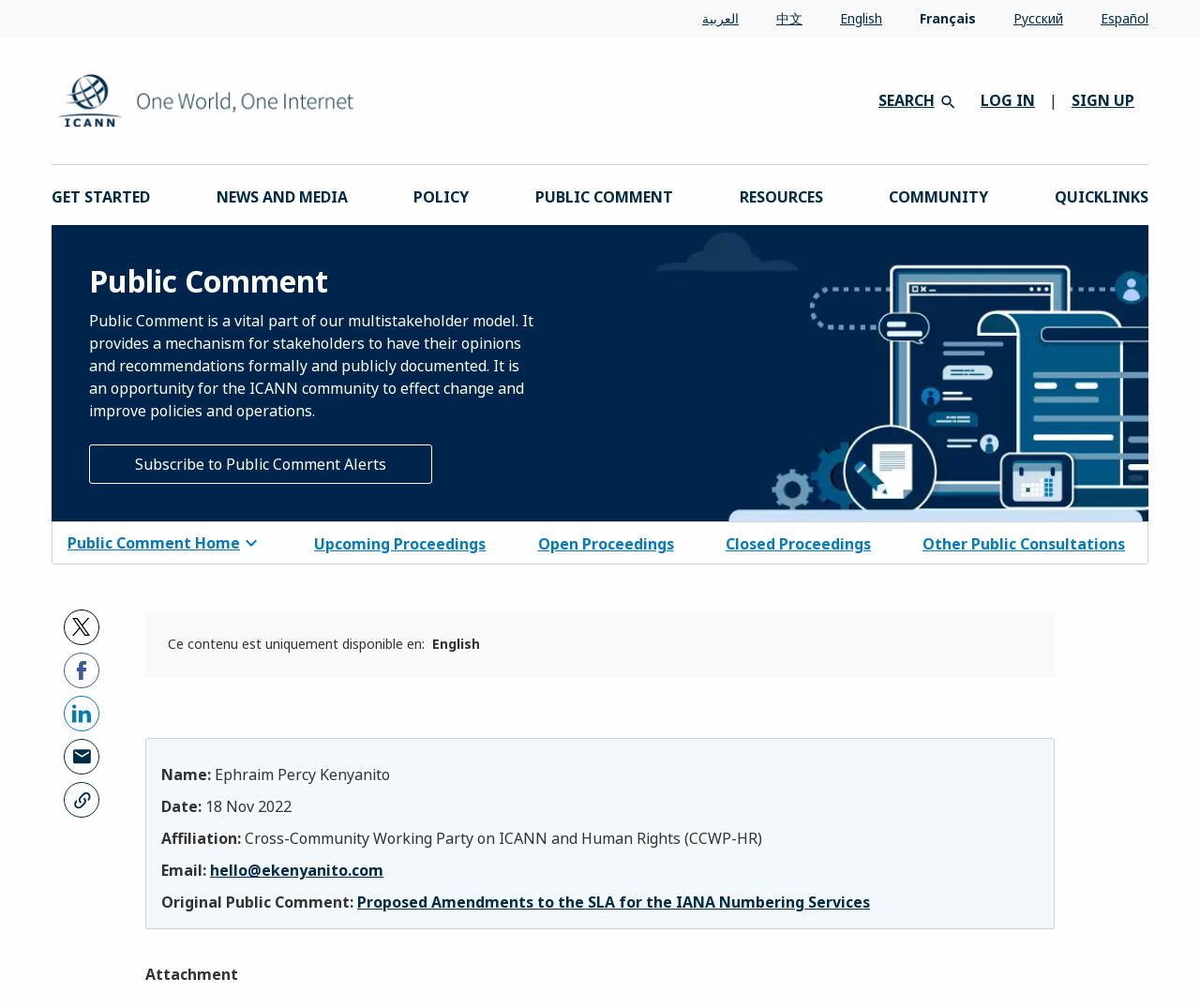Given the element description: "hello@ekenyanito.com", predict the bounding box coordinates of this UI element. The coordinates must be four float numbers between 0 and 1, given as [left, top, right, bottom].

[0.175, 0.249, 0.32, 0.27]